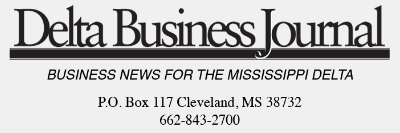What region does the publication focus on?
Based on the screenshot, respond with a single word or phrase.

Mississippi Delta